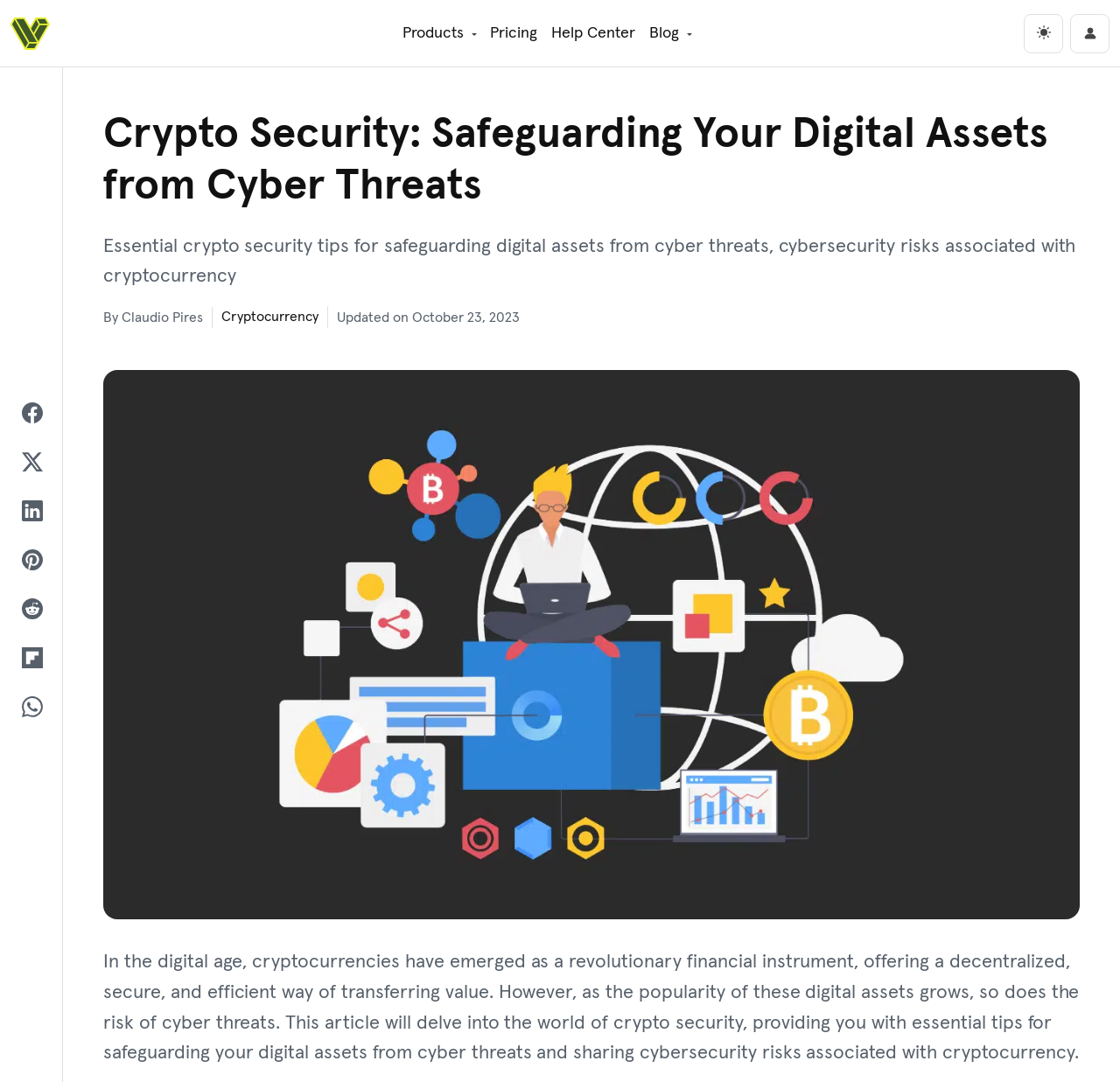Respond with a single word or phrase:
What is the date of the article update?

October 23, 2023